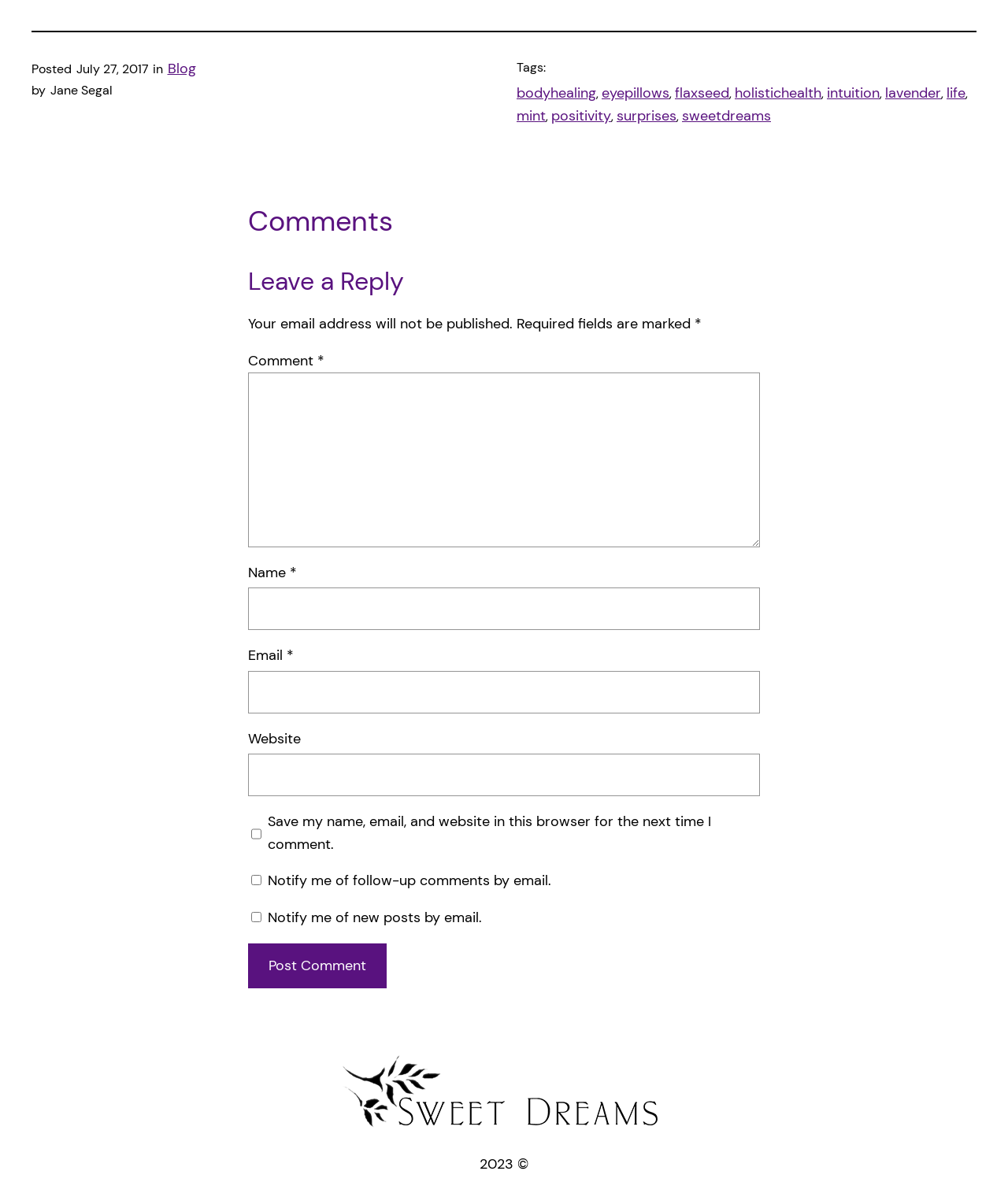What is the category of the article?
Refer to the image and respond with a one-word or short-phrase answer.

Blog